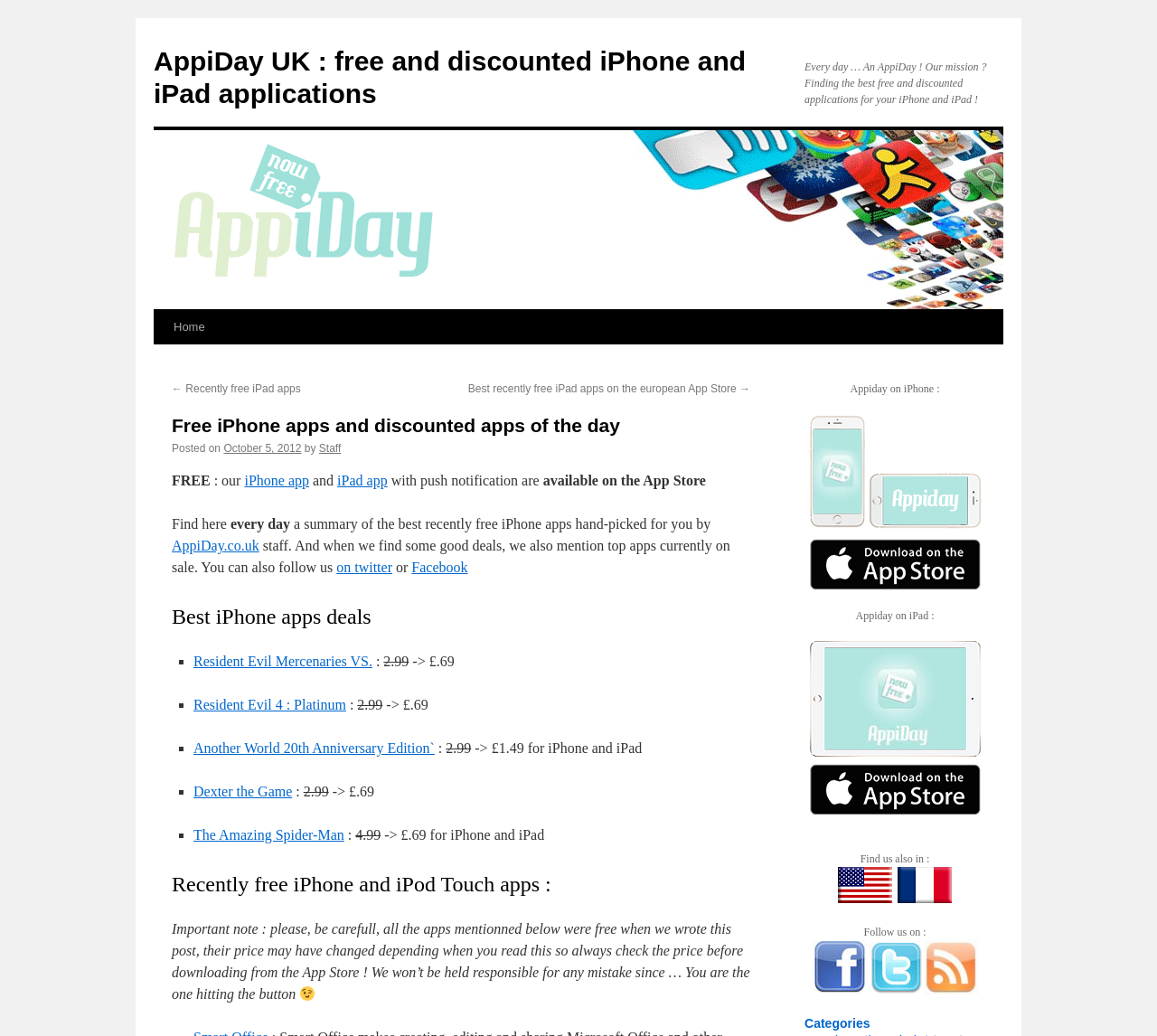Determine the bounding box coordinates for the clickable element to execute this instruction: "Get 'AppiDay iPhone application'". Provide the coordinates as four float numbers between 0 and 1, i.e., [left, top, right, bottom].

[0.695, 0.572, 0.852, 0.585]